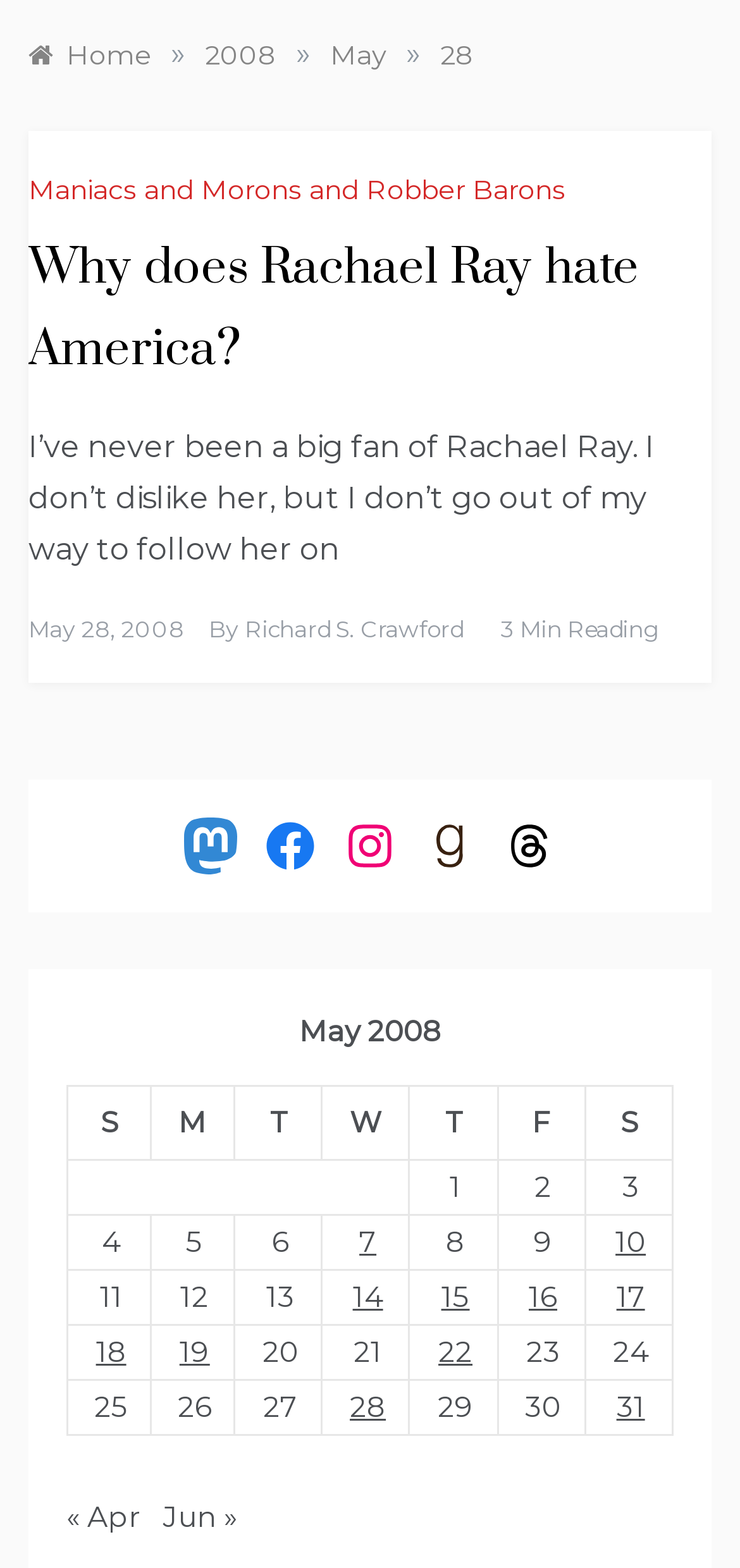Given the element description Telegram, specify the bounding box coordinates of the corresponding UI element in the format (top-left x, top-left y, bottom-right x, bottom-right y). All values must be between 0 and 1.

None